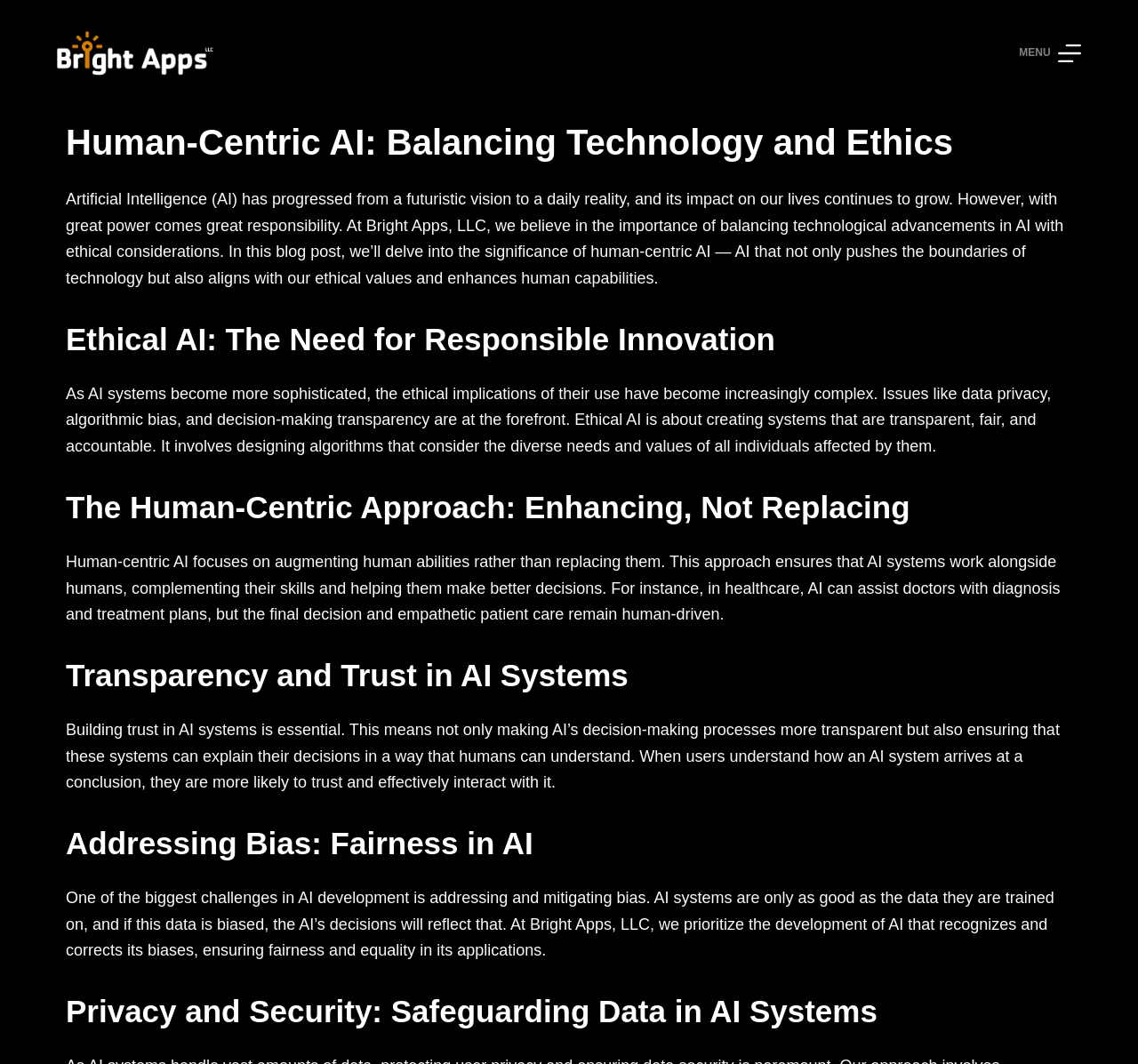Generate the text content of the main headline of the webpage.

Human-Centric AI: Balancing Technology and Ethics